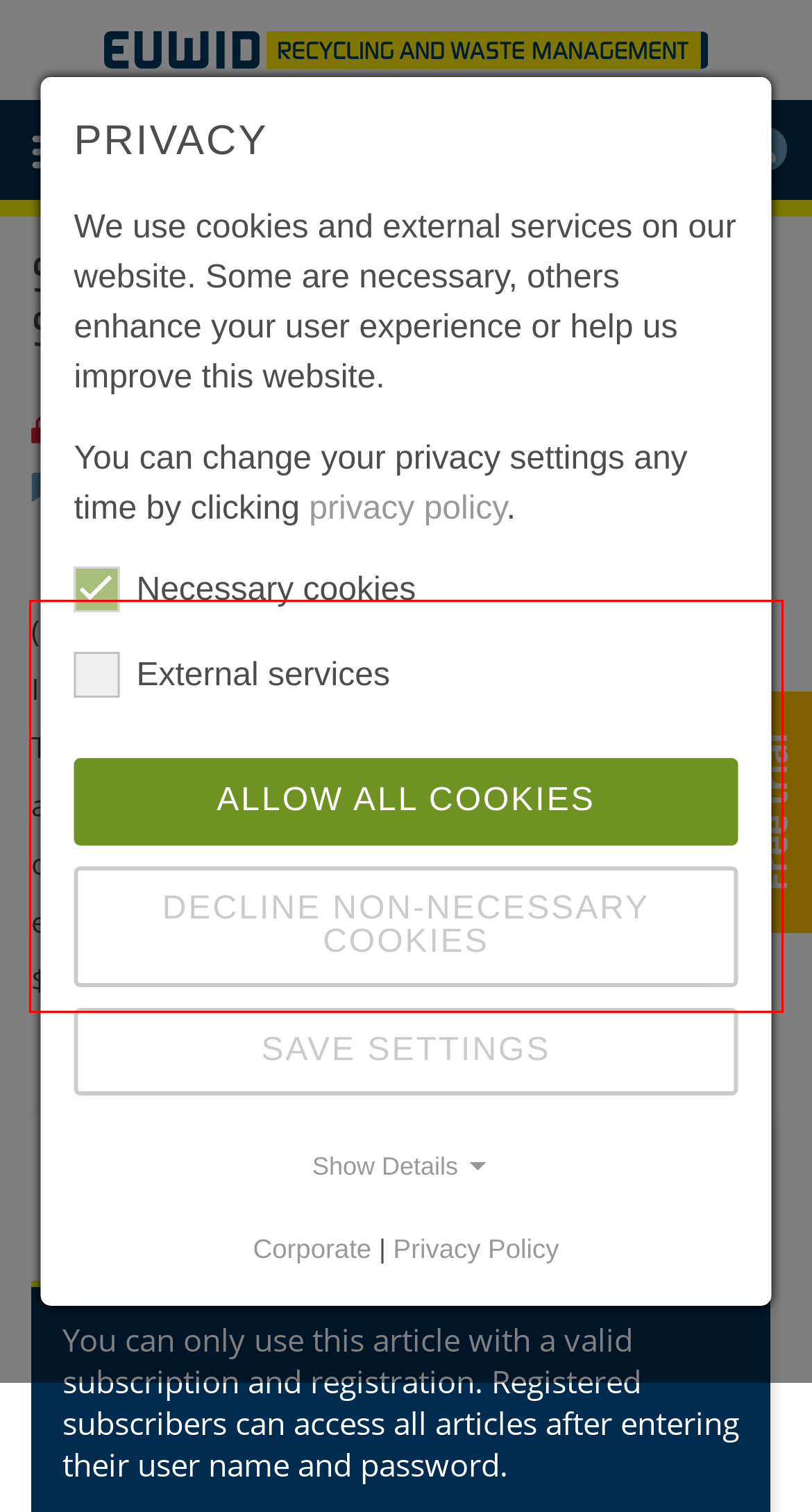Please use OCR to extract the text content from the red bounding box in the provided webpage screenshot.

(USA) – The US aluminium concern Aleris International Inc. has divested its recycling business. The sale to Signature Group Holdings, which was announced last autumn, had now been successfully completed, Aleris and Signature announced at the end of February. The US investor paid a total of $500m in cash and $25m in ...